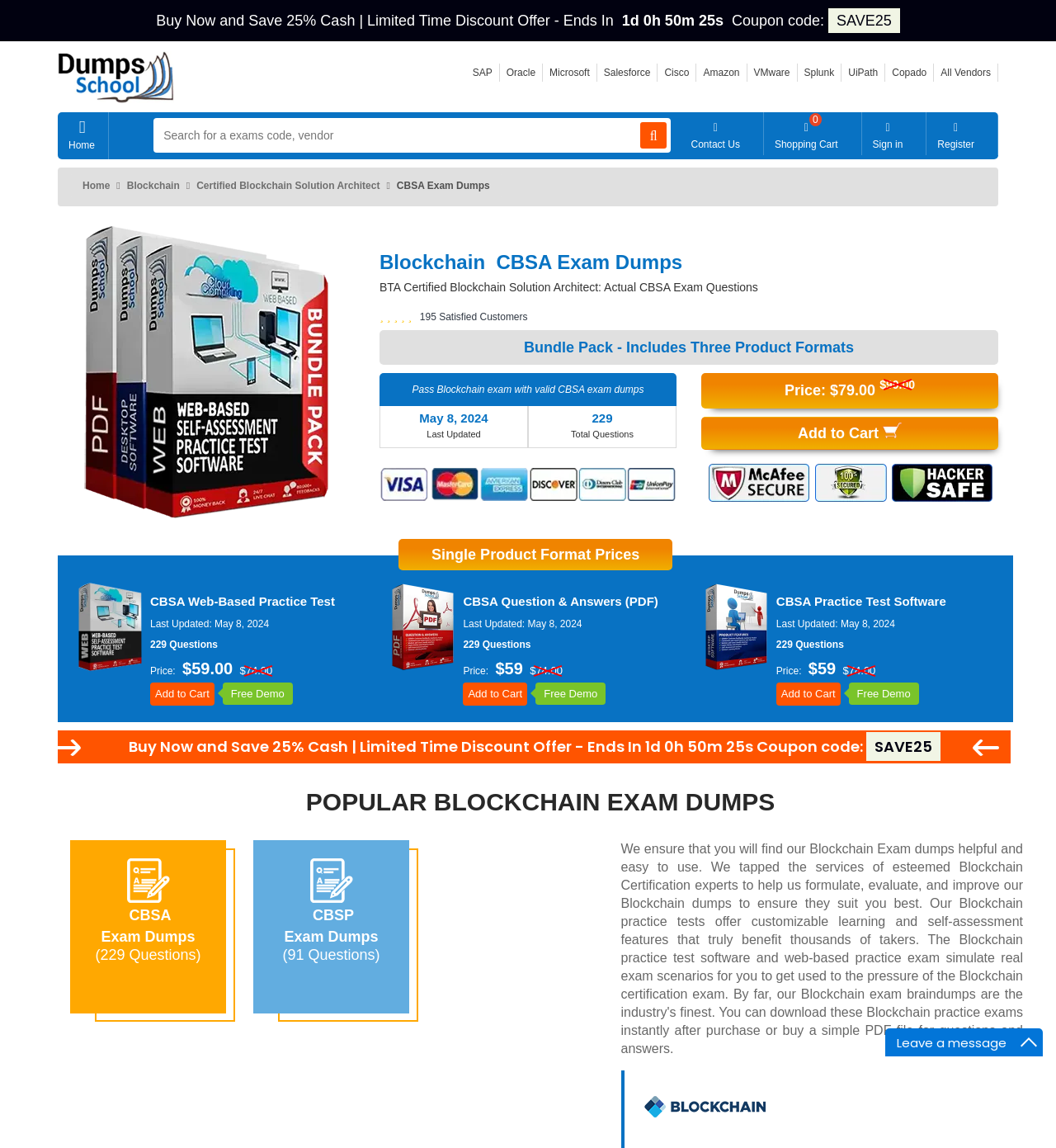Determine the coordinates of the bounding box for the clickable area needed to execute this instruction: "Search for something".

None